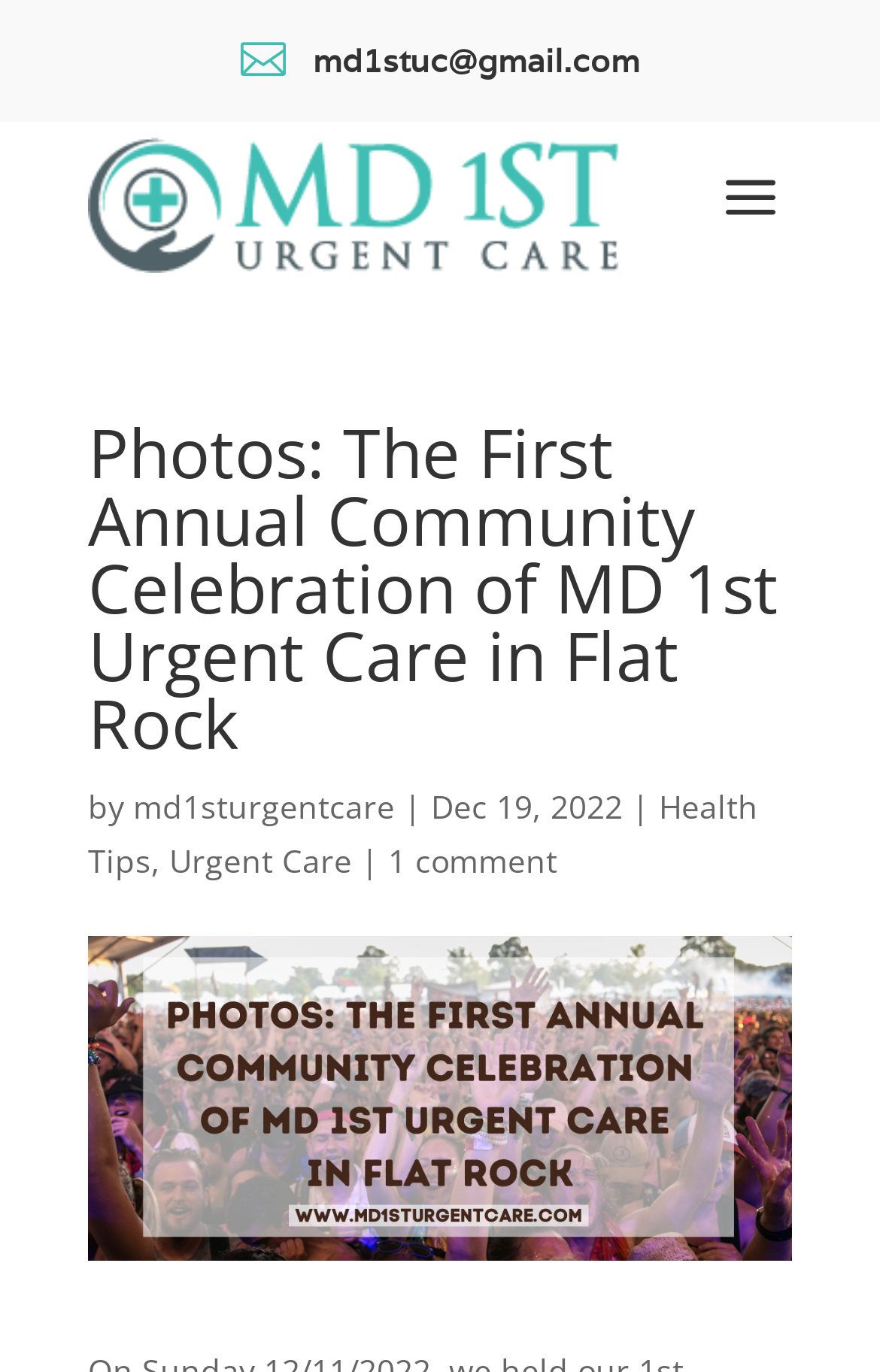Refer to the image and provide an in-depth answer to the question: 
How many links are there in the main content area?

I counted the number of link elements within the main content area, excluding the navigation links. There are 5 links: 'MD 1st Urgent Care', 'md1sturgentcare', 'Health Tips', 'Urgent Care', and '1 comment'.